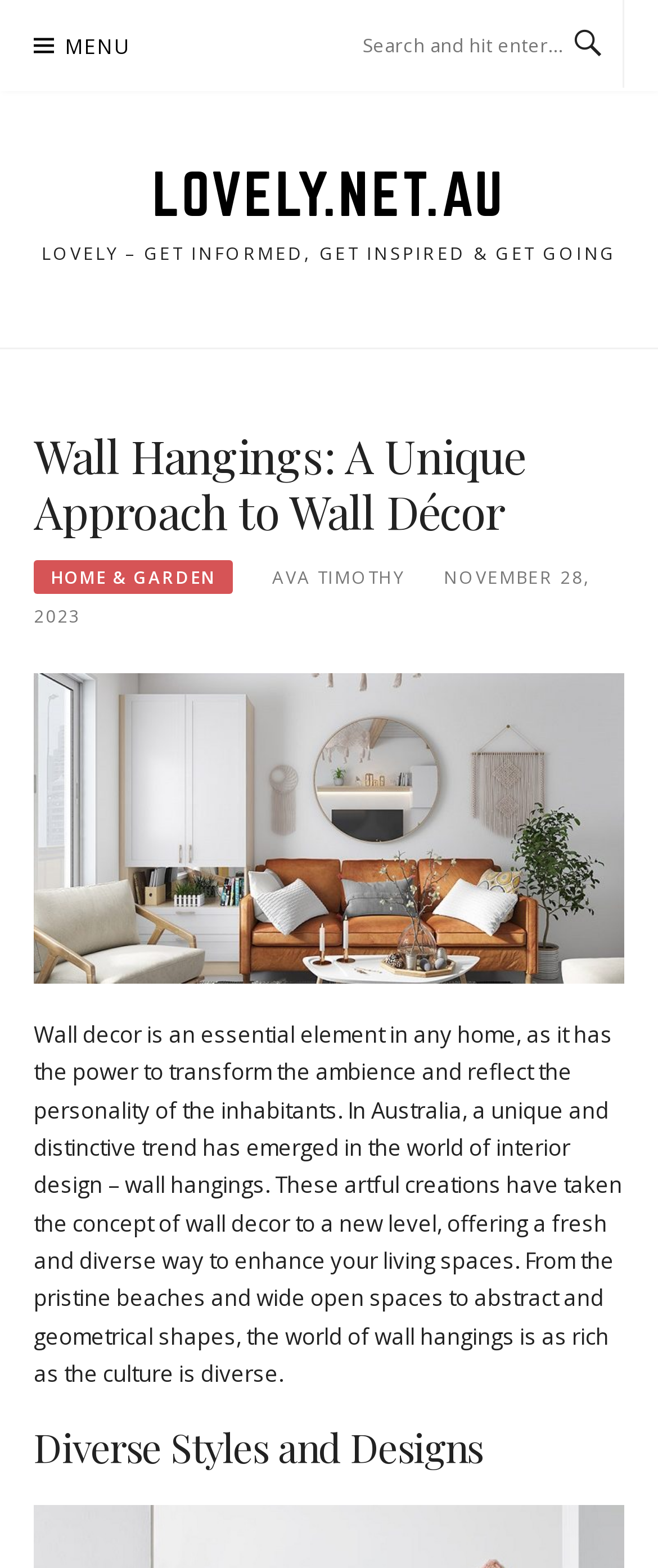What is the purpose of the search bar?
Based on the screenshot, answer the question with a single word or phrase.

To search the website